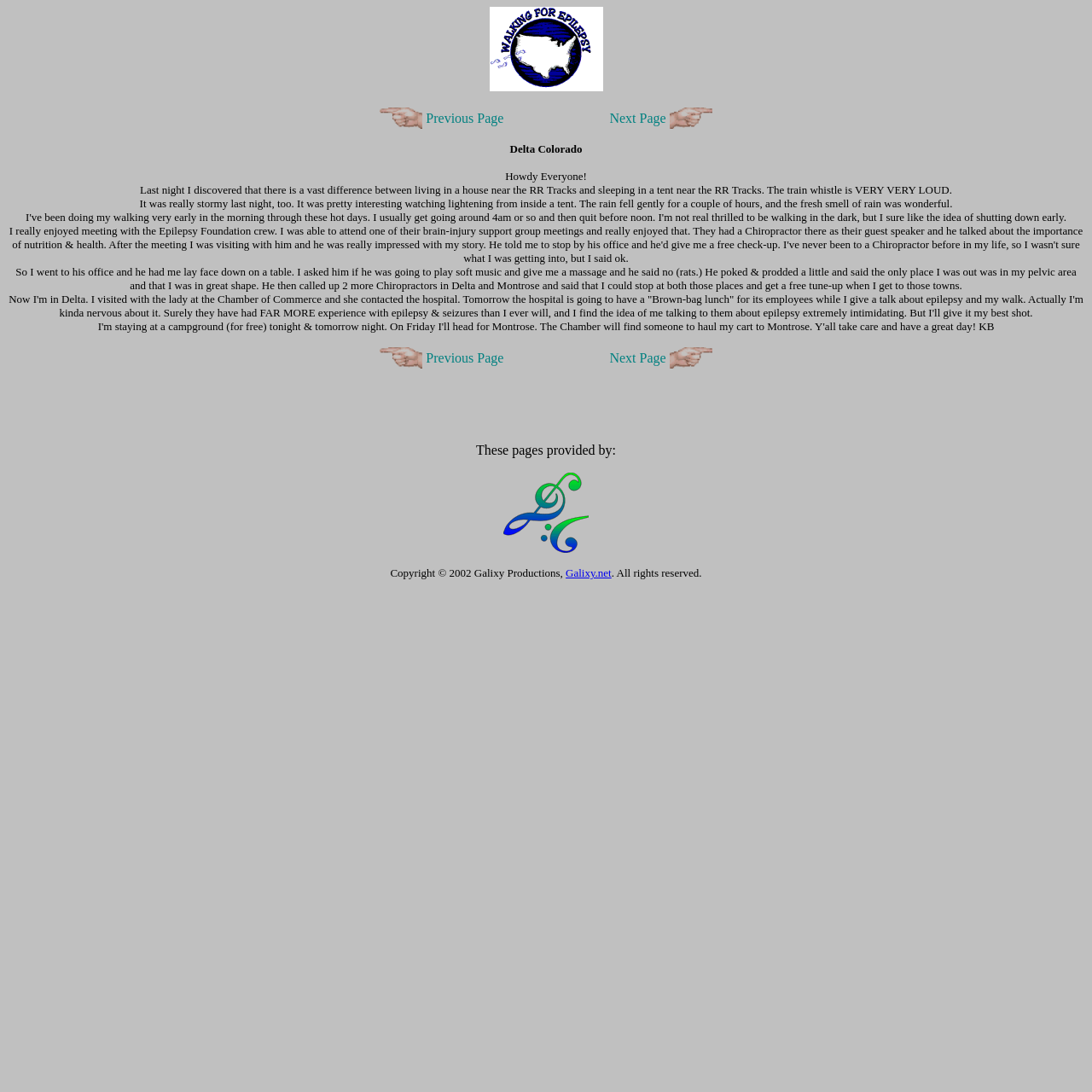Please analyze the image and give a detailed answer to the question:
What is the purpose of the author's visit to the office?

The author visited the office for a chiropractic checkup, as mentioned in the text. The author lay face down on a table and the chiropractor poked and prodded a little and said the only place the author was out was in their pelvic area. This can be inferred from the StaticText element with the text 'So I went to his office and he had me lay face down on a table.' at coordinates [0.014, 0.243, 0.986, 0.267].